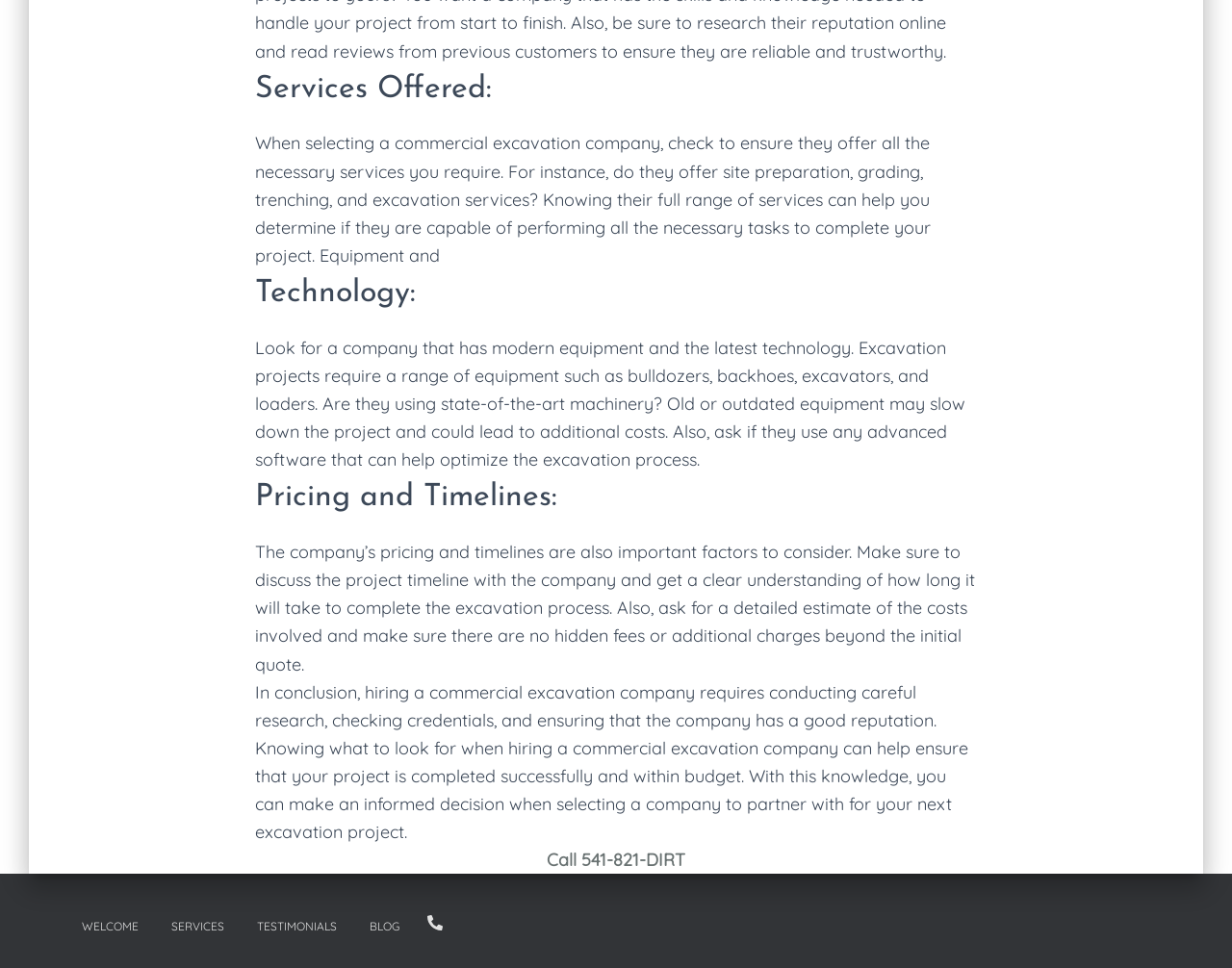What is the purpose of getting a detailed estimate of costs?
Using the information from the image, provide a comprehensive answer to the question.

The webpage recommends getting a detailed estimate of costs involved in the project. This is to ensure that there are no hidden fees or additional charges beyond the initial quote, which can help avoid unexpected expenses.